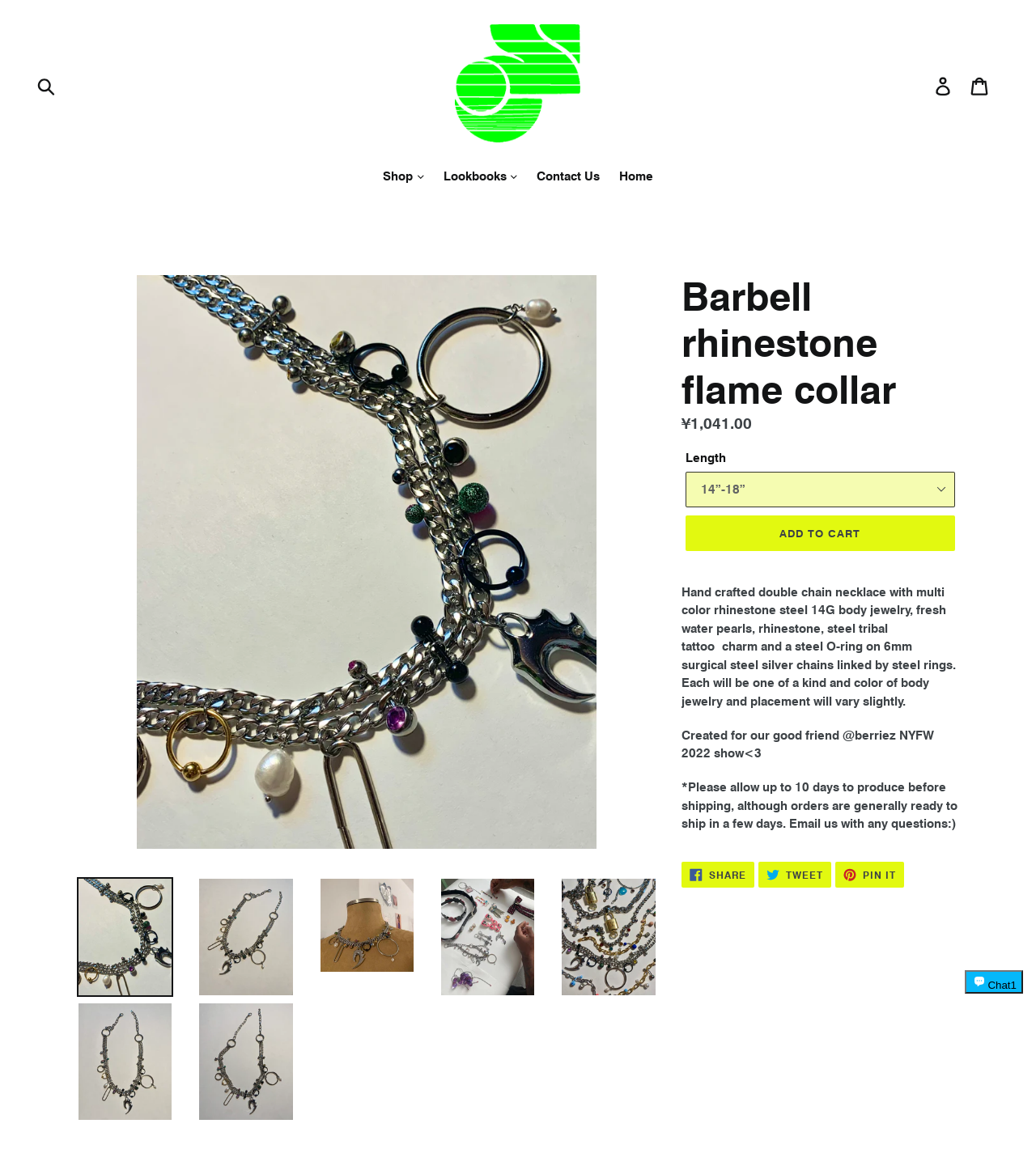Please specify the coordinates of the bounding box for the element that should be clicked to carry out this instruction: "Share on Facebook". The coordinates must be four float numbers between 0 and 1, formatted as [left, top, right, bottom].

[0.658, 0.75, 0.728, 0.772]